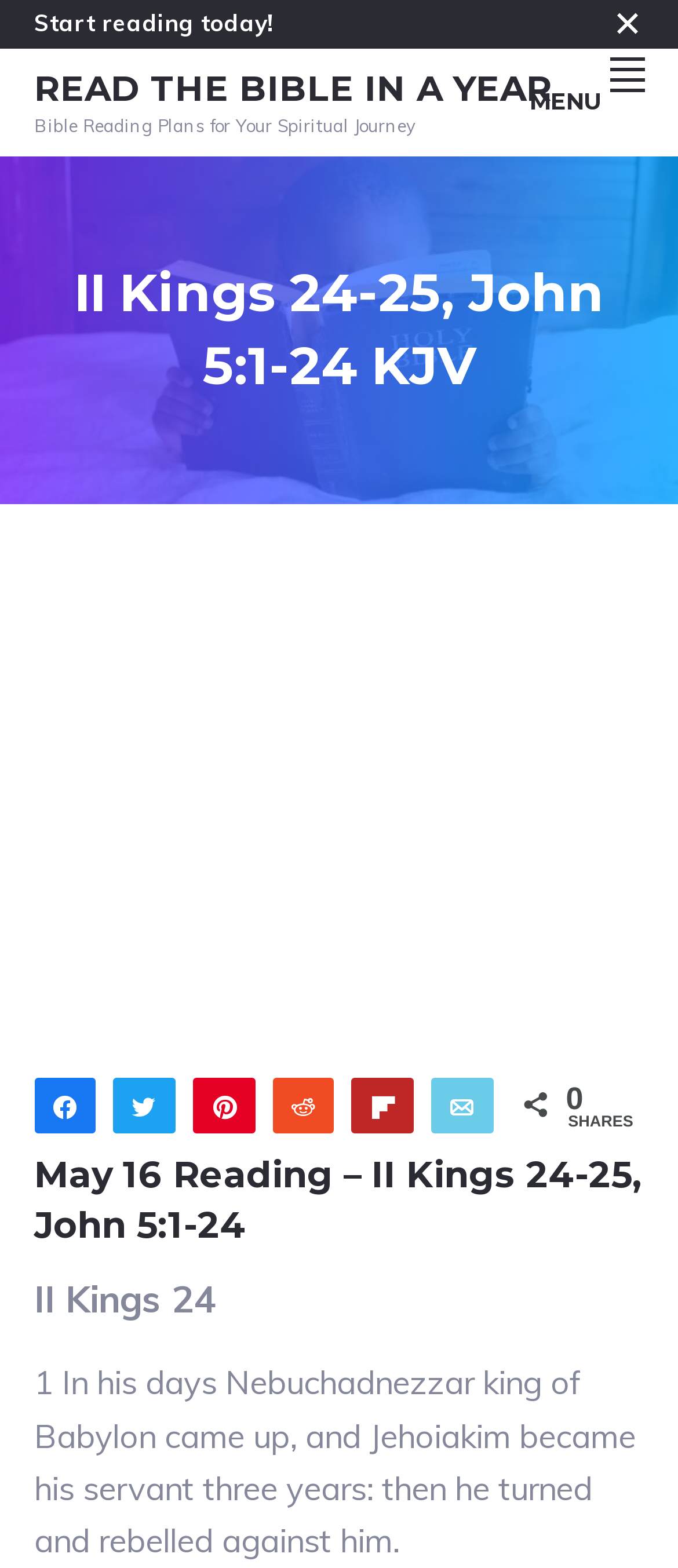What is the name of the king of Babylon mentioned in the passage?
Using the information from the image, answer the question thoroughly.

The passage starts with '1 In his days Nebuchadnezzar king of Babylon came up, and Jehoiakim became his servant three years: then he turned and rebelled against him.' which indicates that the king of Babylon mentioned in the passage is Nebuchadnezzar.